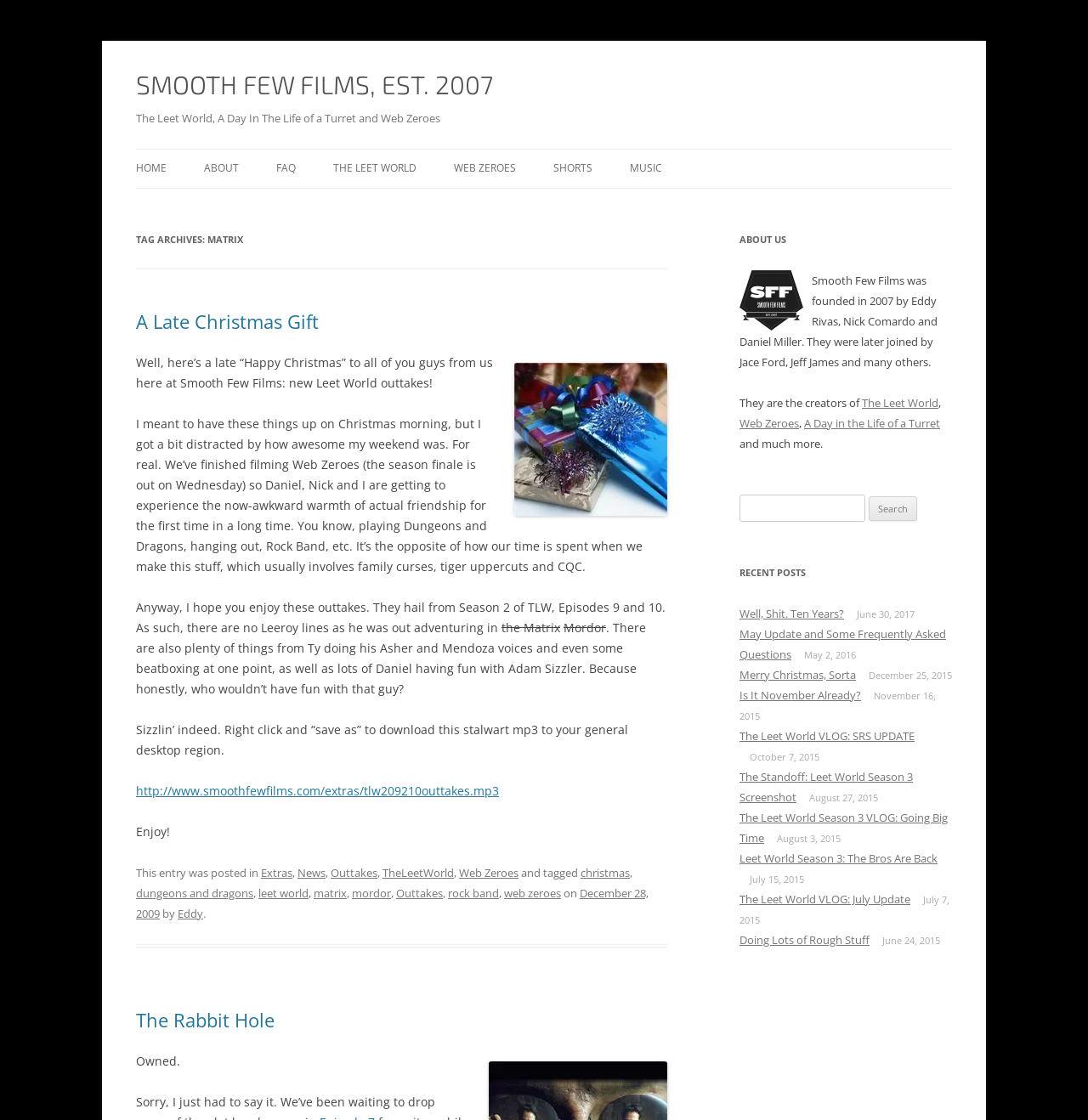Identify the bounding box coordinates of the region I need to click to complete this instruction: "Read the post A Late Christmas Gift".

[0.125, 0.277, 0.613, 0.297]